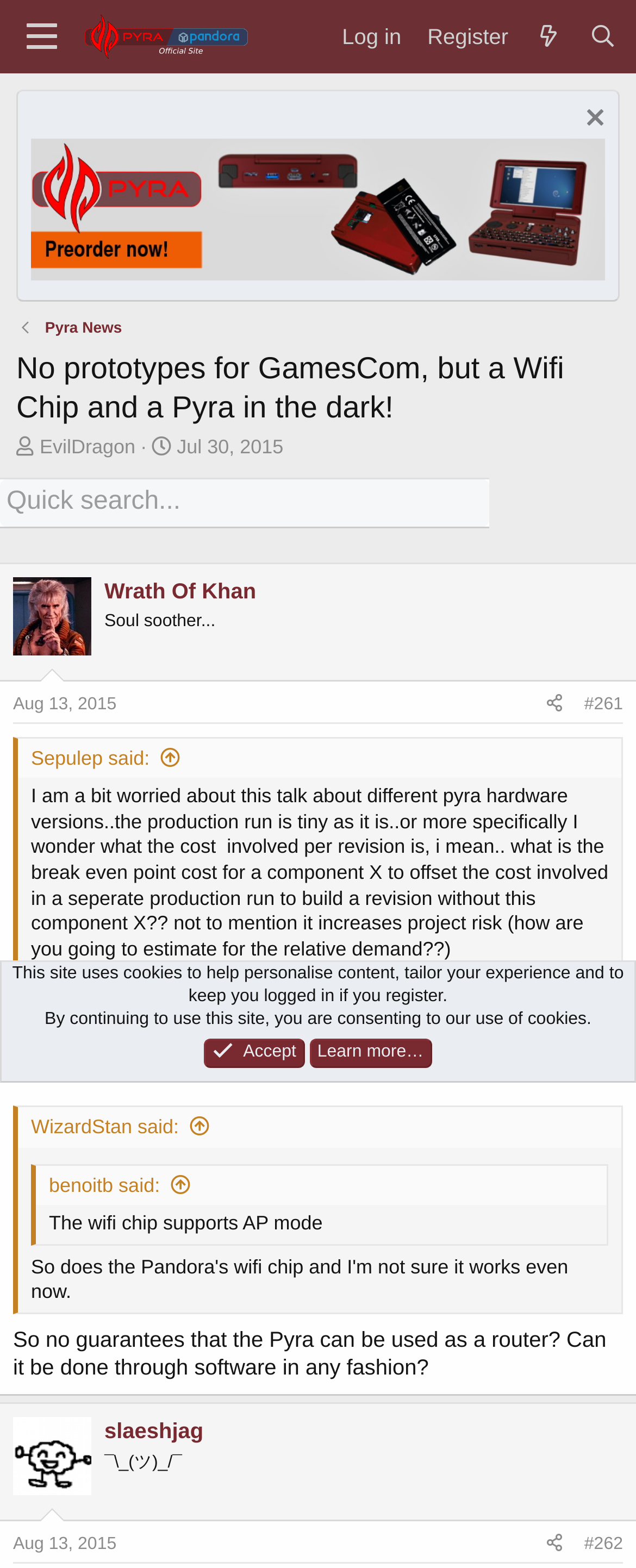What is the principal heading displayed on the webpage?

No prototypes for GamesCom, but a Wifi Chip and a Pyra in the dark!